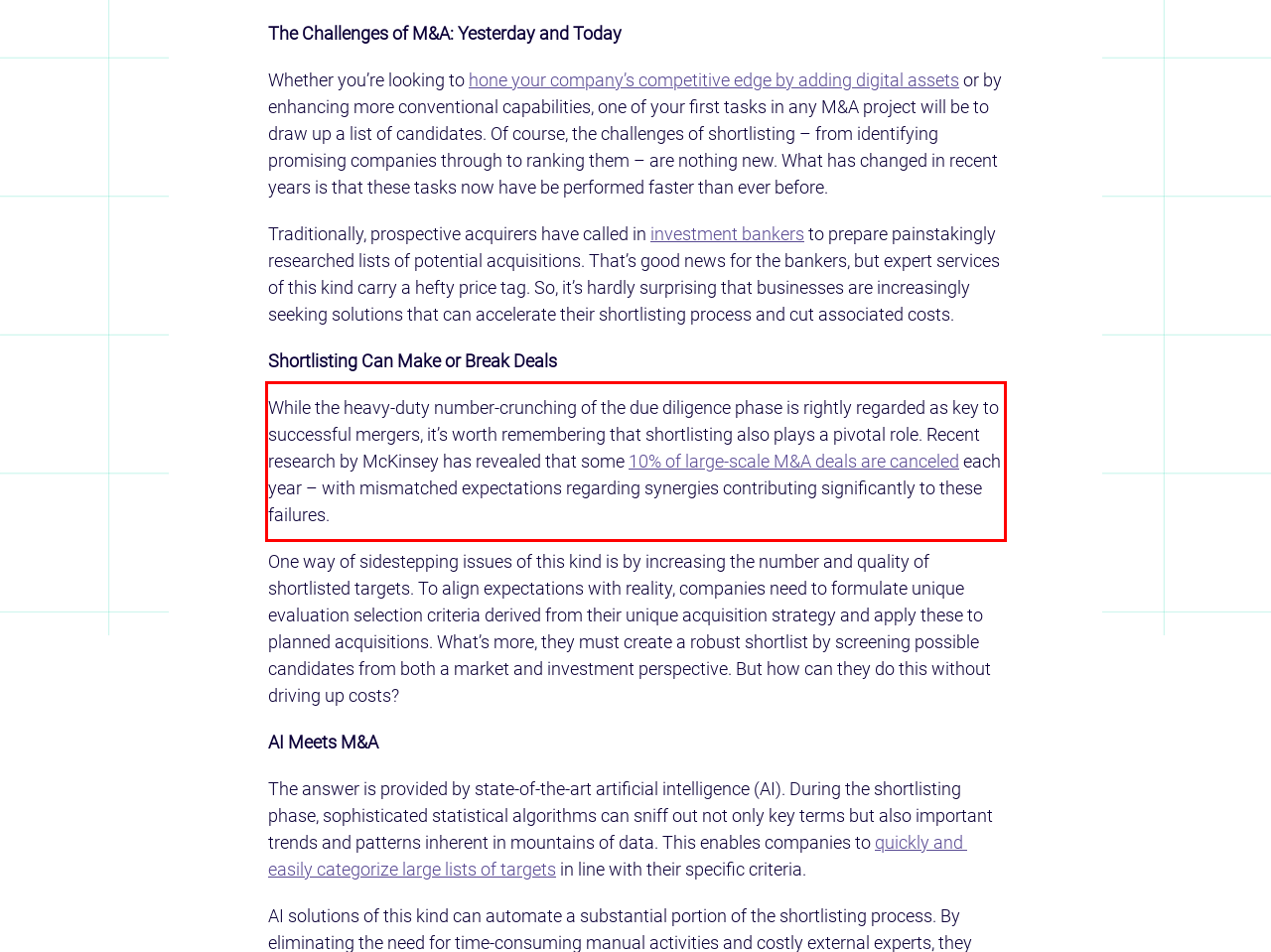Look at the screenshot of the webpage, locate the red rectangle bounding box, and generate the text content that it contains.

While the heavy-duty number-crunching of the due diligence phase is rightly regarded as key to successful mergers, it’s worth remembering that shortlisting also plays a pivotal role. Recent research by McKinsey has revealed that some 10% of large-scale M&A deals are canceled each year – with mismatched expectations regarding synergies contributing significantly to these failures.